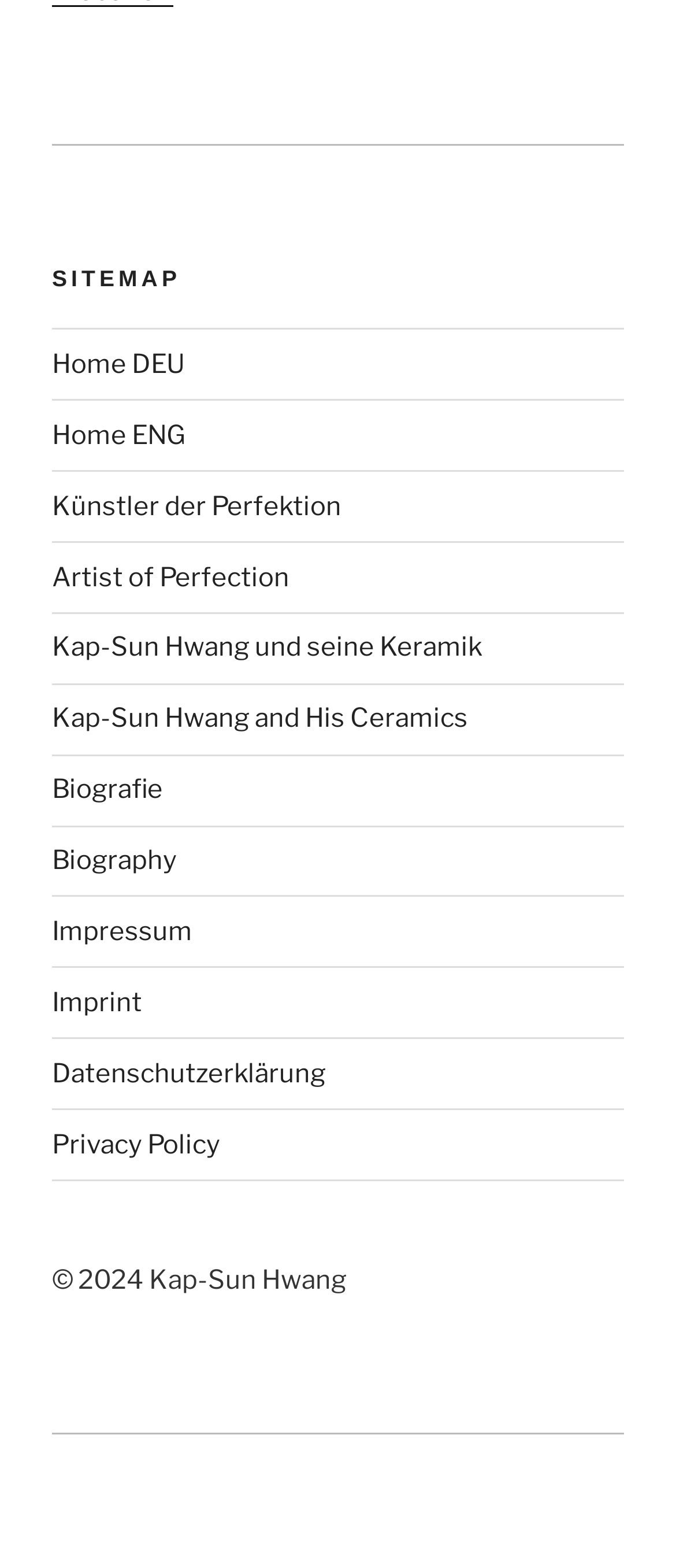How many links are in the sitemap?
Refer to the image and give a detailed response to the question.

I counted the number of links under the 'SITEMAP' navigation element, which includes links like 'Home DEU', 'Home ENG', 'Künstler der Perfektion', and so on. There are 13 links in total.